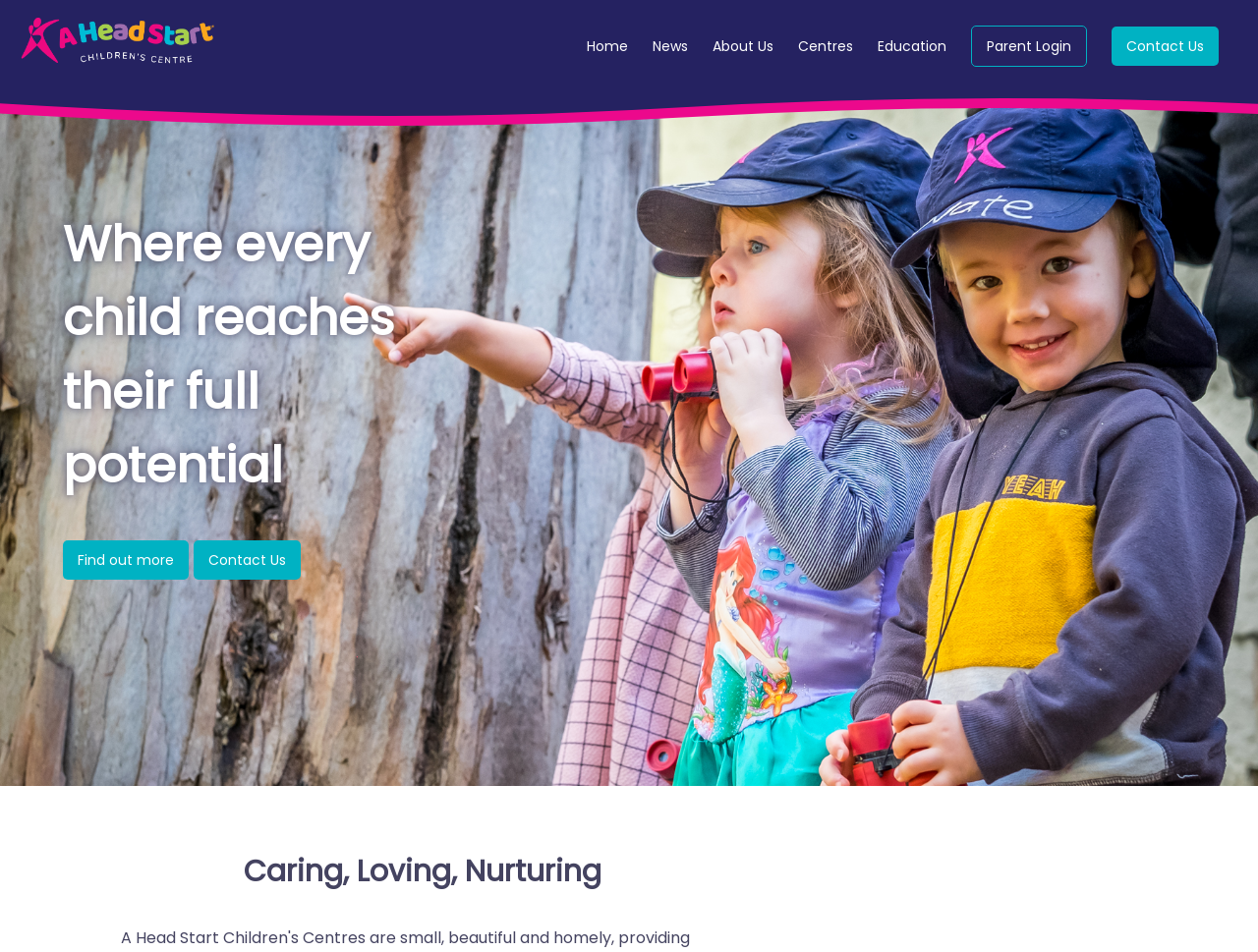Please provide the bounding box coordinates in the format (top-left x, top-left y, bottom-right x, bottom-right y). Remember, all values are floating point numbers between 0 and 1. What is the bounding box coordinate of the region described as: Home

[0.466, 0.038, 0.499, 0.059]